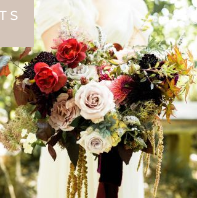Reply to the question with a single word or phrase:
What type of plants are used as textural elements in the bouquet?

Succulents